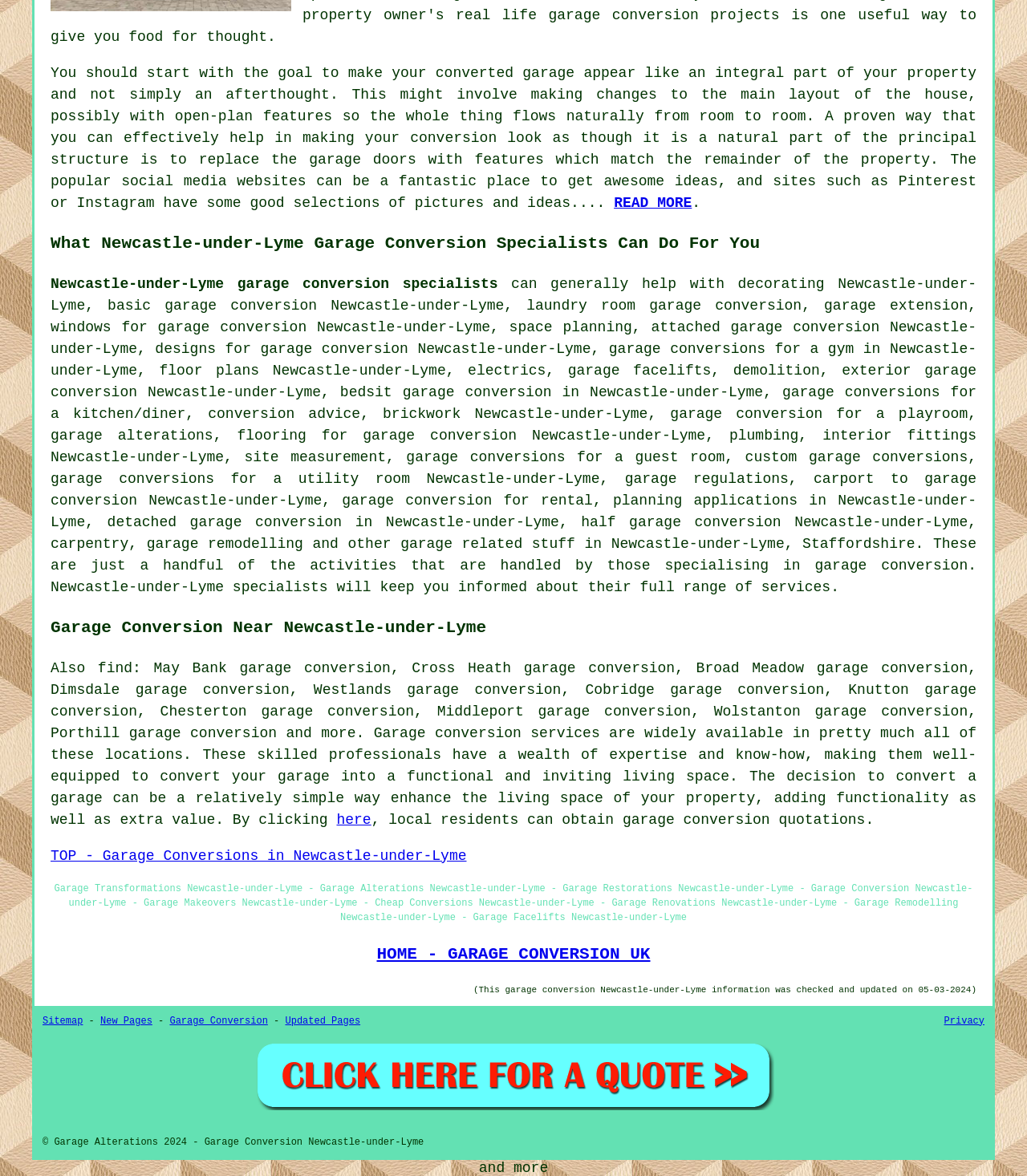Identify the bounding box coordinates for the region of the element that should be clicked to carry out the instruction: "Explore 'garage facelifts'". The bounding box coordinates should be four float numbers between 0 and 1, i.e., [left, top, right, bottom].

[0.553, 0.308, 0.692, 0.322]